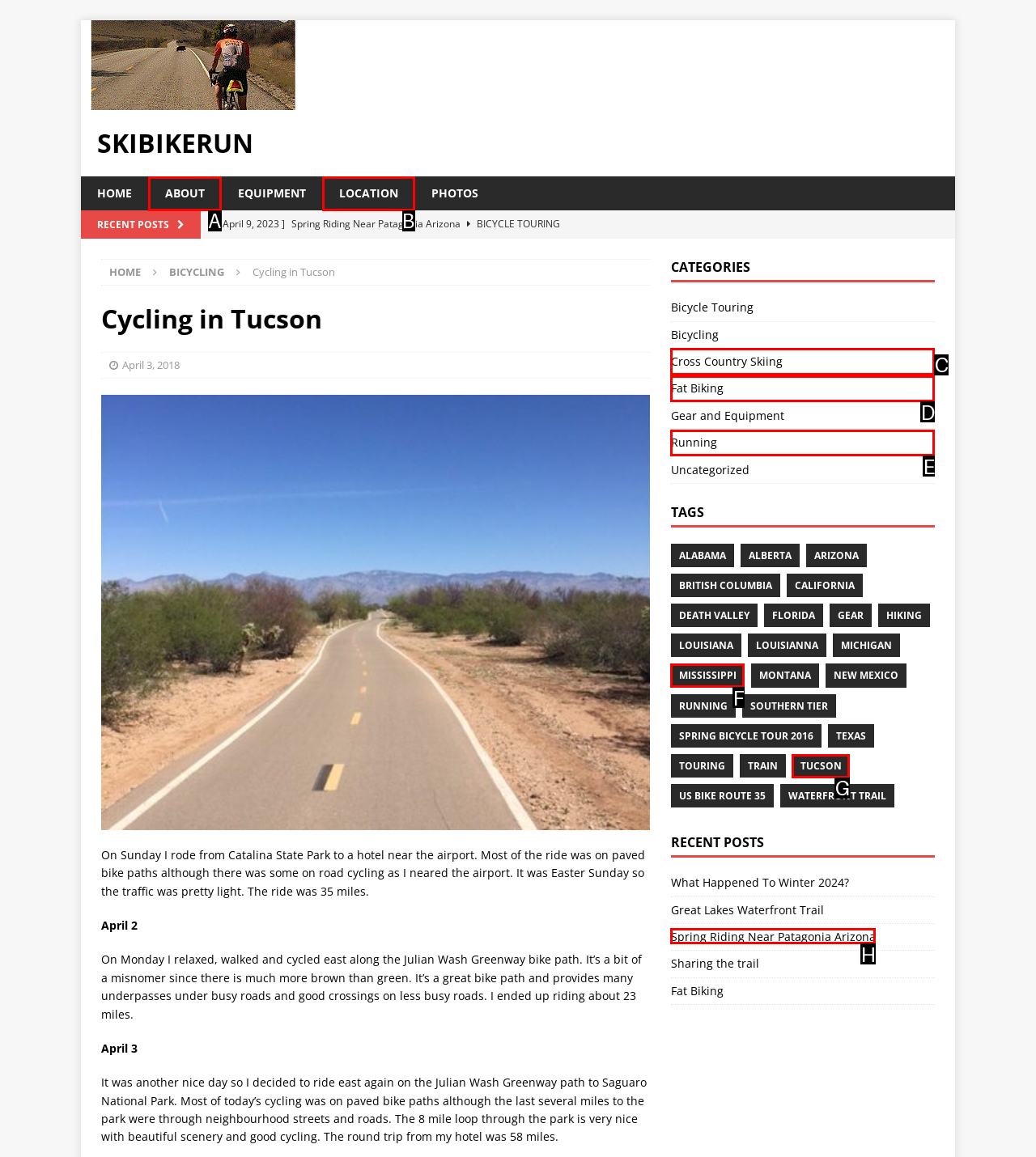Which lettered option matches the following description: SIGs
Provide the letter of the matching option directly.

None